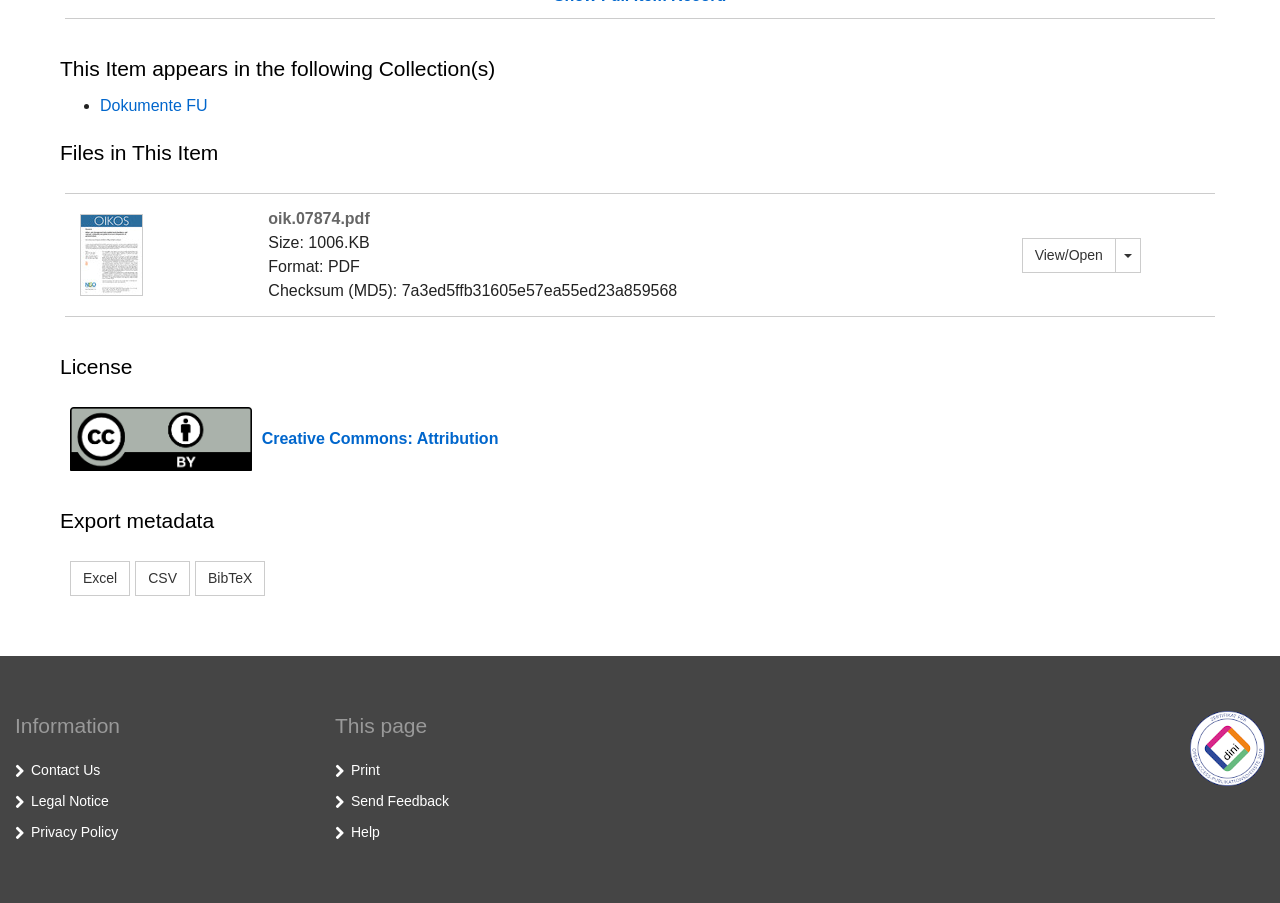Please answer the following query using a single word or phrase: 
What is the size of the file?

1006.KB